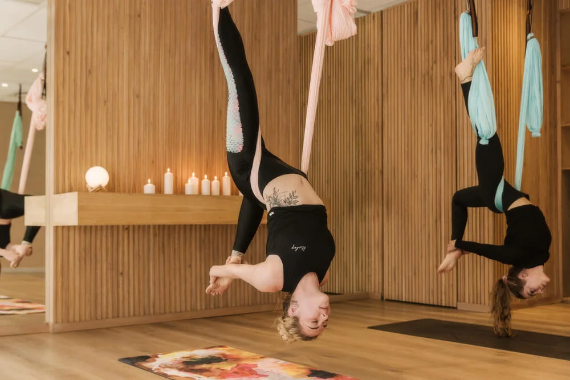What benefit does aerial yoga promote? Using the information from the screenshot, answer with a single word or phrase.

Upper body strength